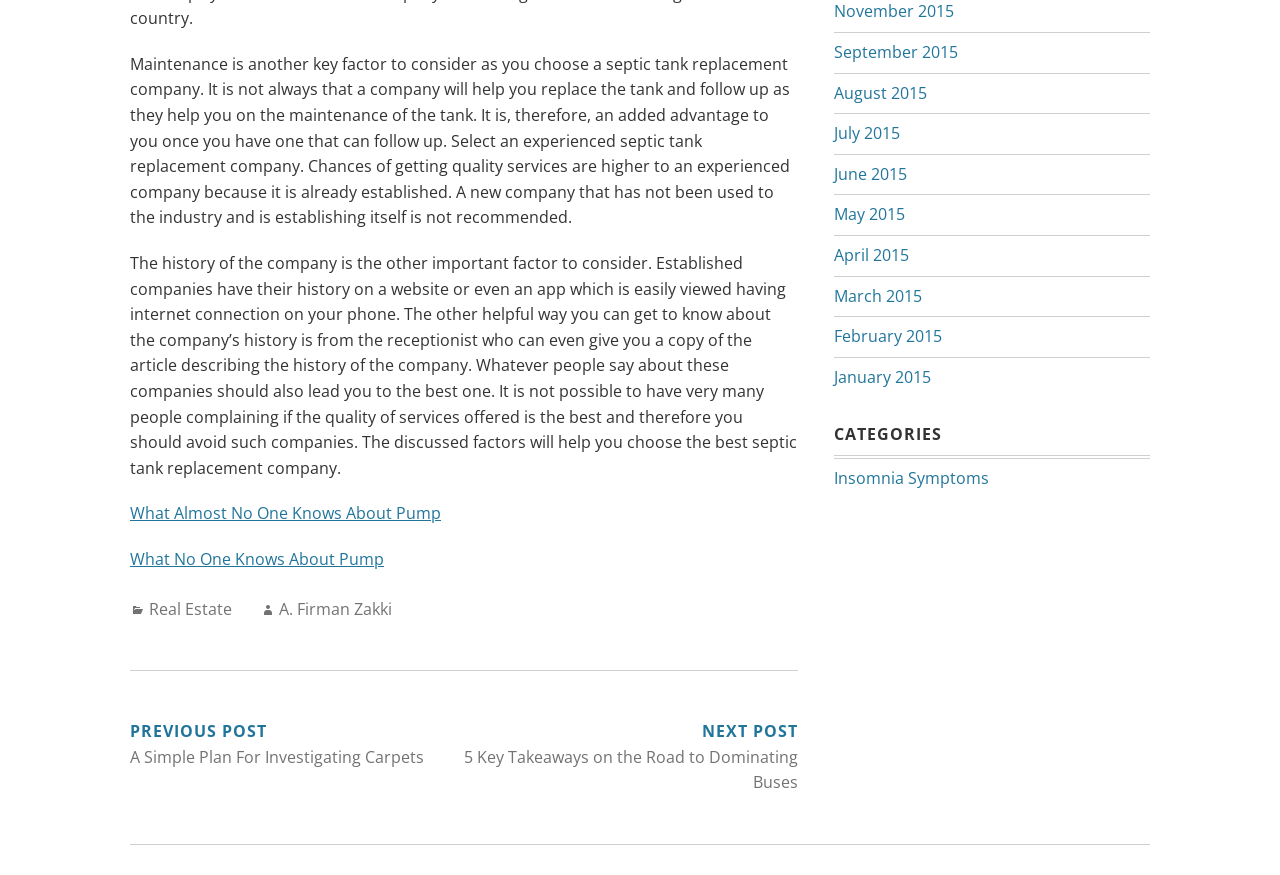Who is the author of the article?
Give a detailed and exhaustive answer to the question.

The author's name can be found in the footer section, specifically in the static text element [202] and the link element [113].